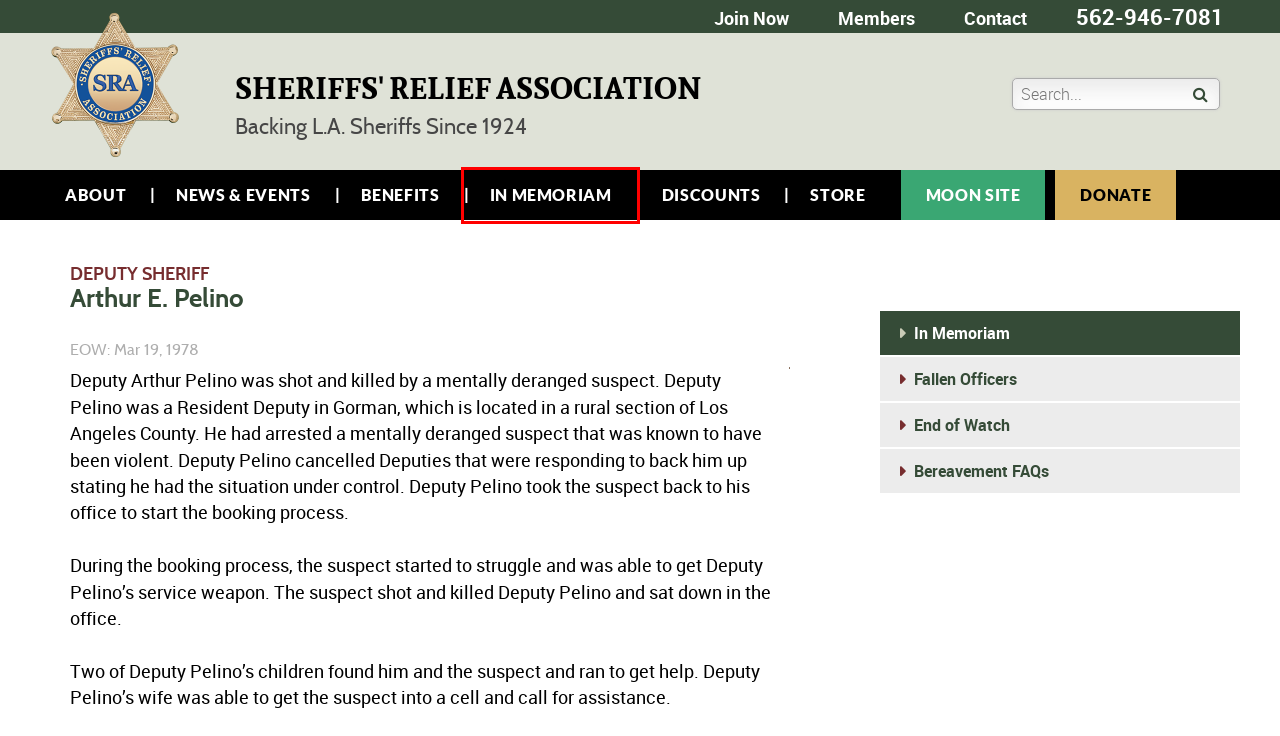After examining the screenshot of a webpage with a red bounding box, choose the most accurate webpage description that corresponds to the new page after clicking the element inside the red box. Here are the candidates:
A. Fallen Officers - Sheriffs' Relief Association
B. Sheriffs' Relief Association | Serving L.A. Sheriffs Since 1924
C. About - Sheriffs' Relief Association
D. Planned Giving - Sheriffs' Relief Association
E. In Memoriam - Sheriffs' Relief Association
F. News - Sheriffs' Relief Association
G. Benefits and Dues - Sheriffs' Relief Association
H. Log In ‹ Sheriffs' Relief Association Member Discount Finder — WordPress

E